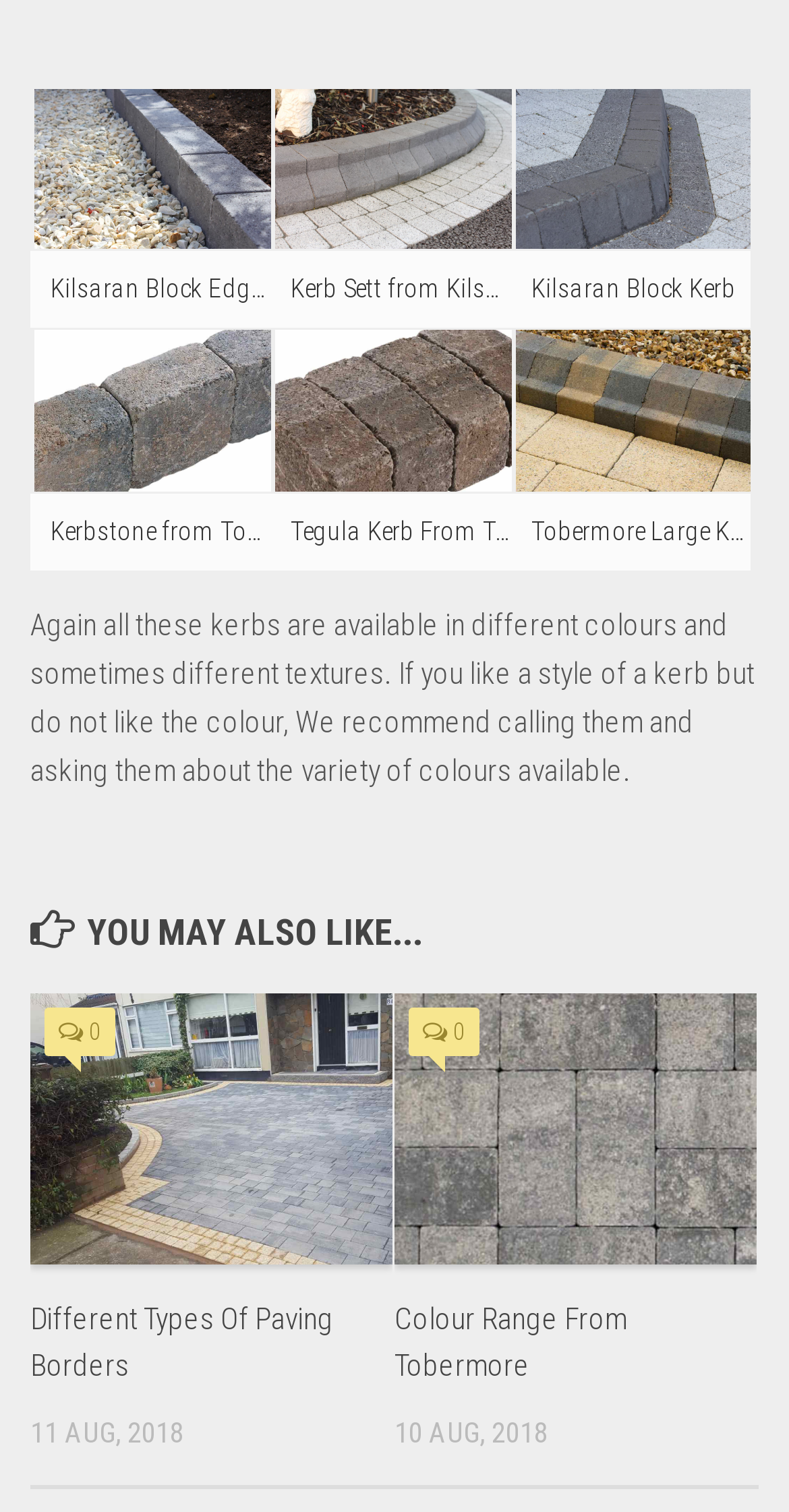Give a one-word or phrase response to the following question: What is the text below the kerb products?

Again all these kerbs are available in different colours and sometimes different textures.